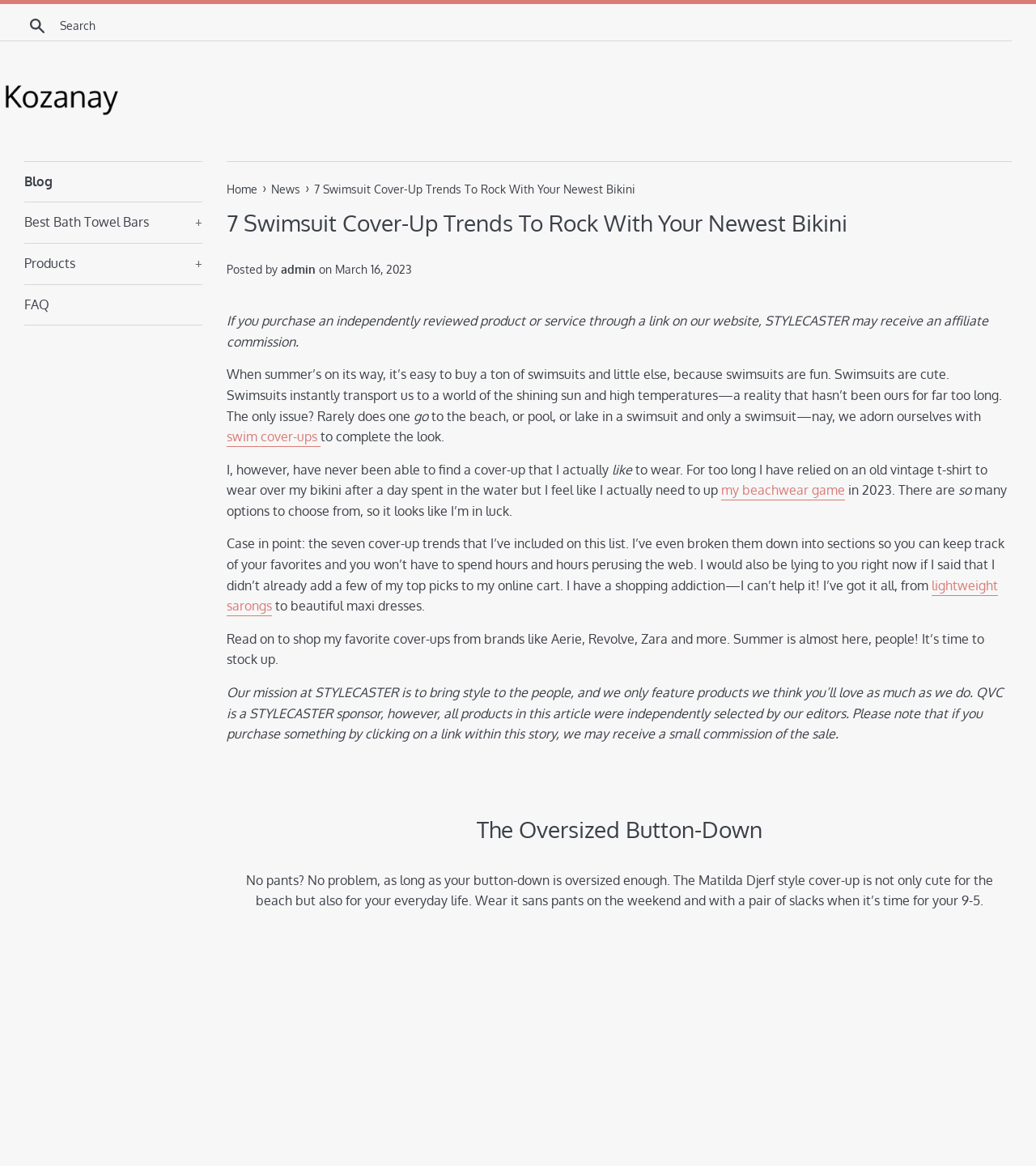Answer the question using only one word or a concise phrase: What type of content is the website featuring?

product reviews